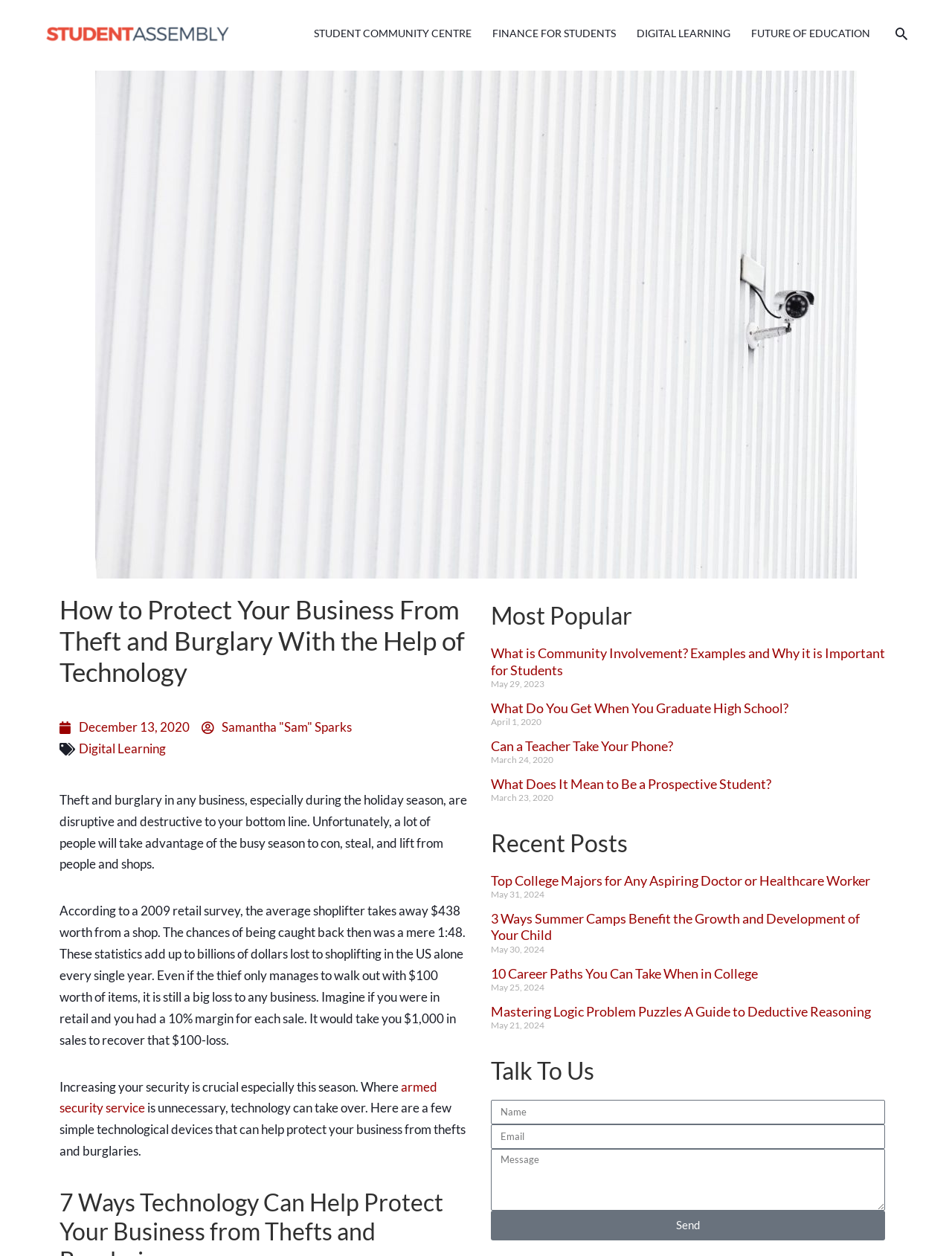Please give the bounding box coordinates of the area that should be clicked to fulfill the following instruction: "Click the 'armed security service' link". The coordinates should be in the format of four float numbers from 0 to 1, i.e., [left, top, right, bottom].

[0.062, 0.859, 0.459, 0.888]